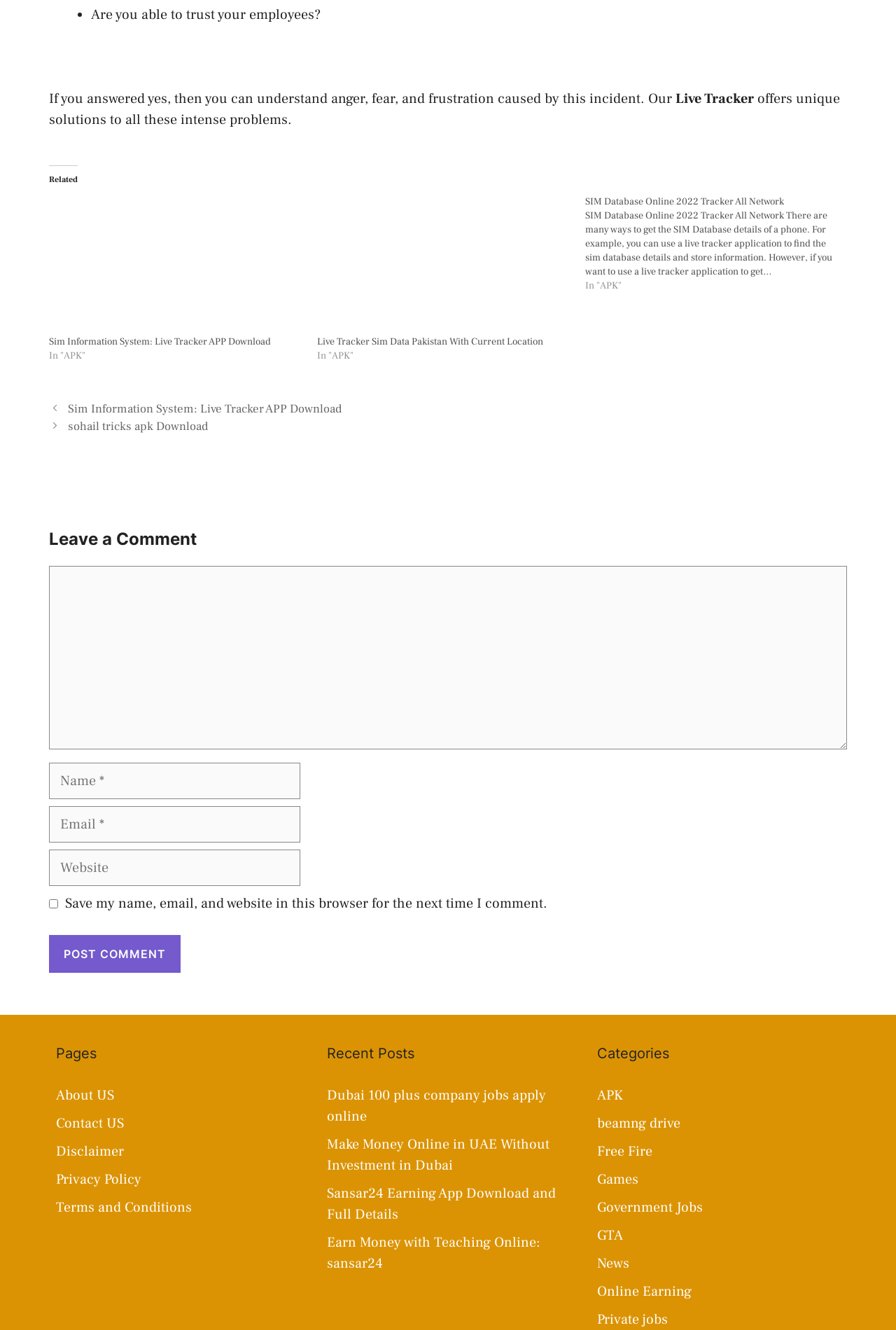Please specify the bounding box coordinates of the element that should be clicked to execute the given instruction: 'Click on 'Sim Information System Live Tracker APP Download''. Ensure the coordinates are four float numbers between 0 and 1, expressed as [left, top, right, bottom].

[0.055, 0.146, 0.338, 0.252]